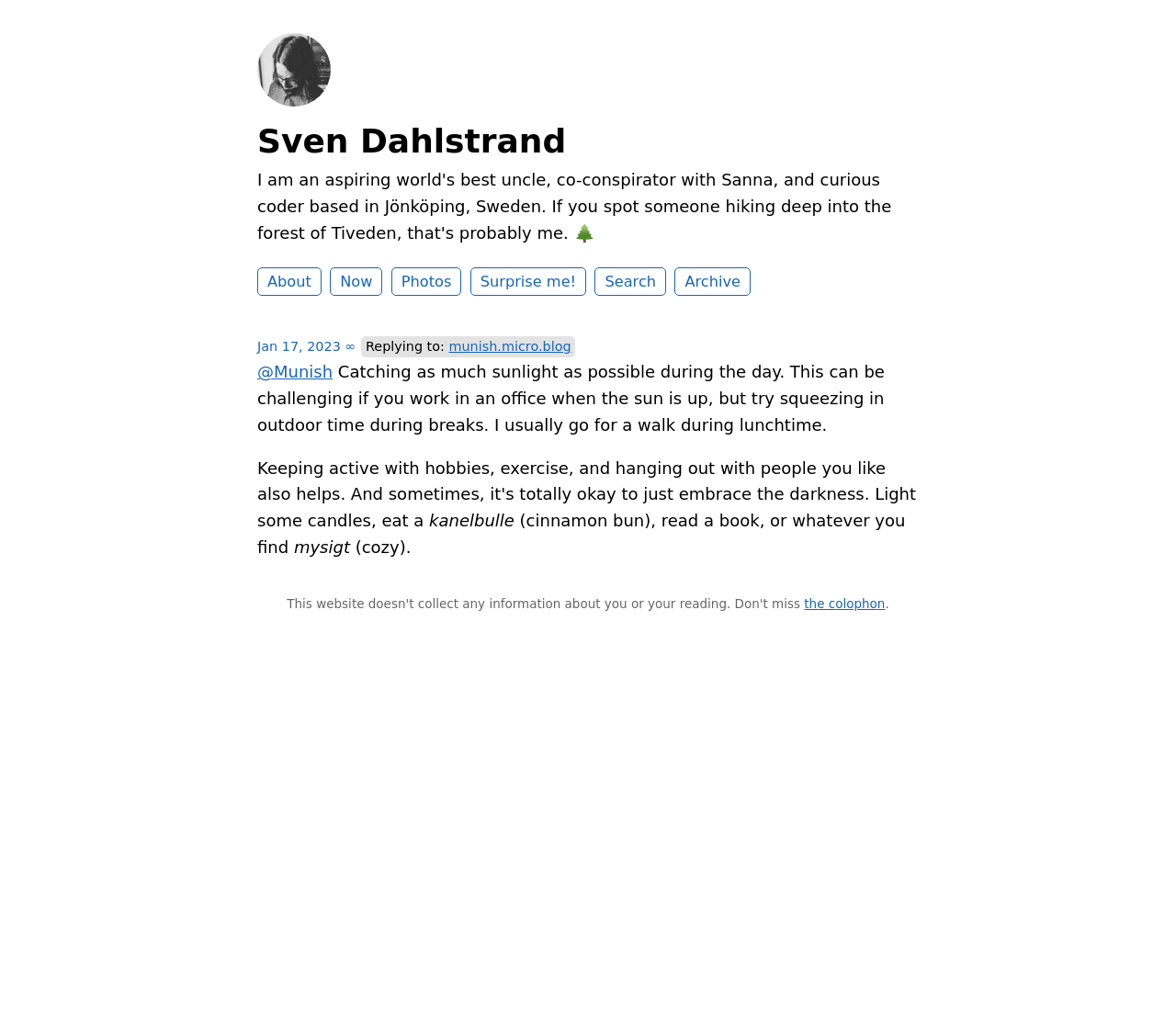Determine the bounding box coordinates for the element that should be clicked to follow this instruction: "Search for something". The coordinates should be given as four float numbers between 0 and 1, in the format [left, top, right, bottom].

[0.506, 0.26, 0.566, 0.288]